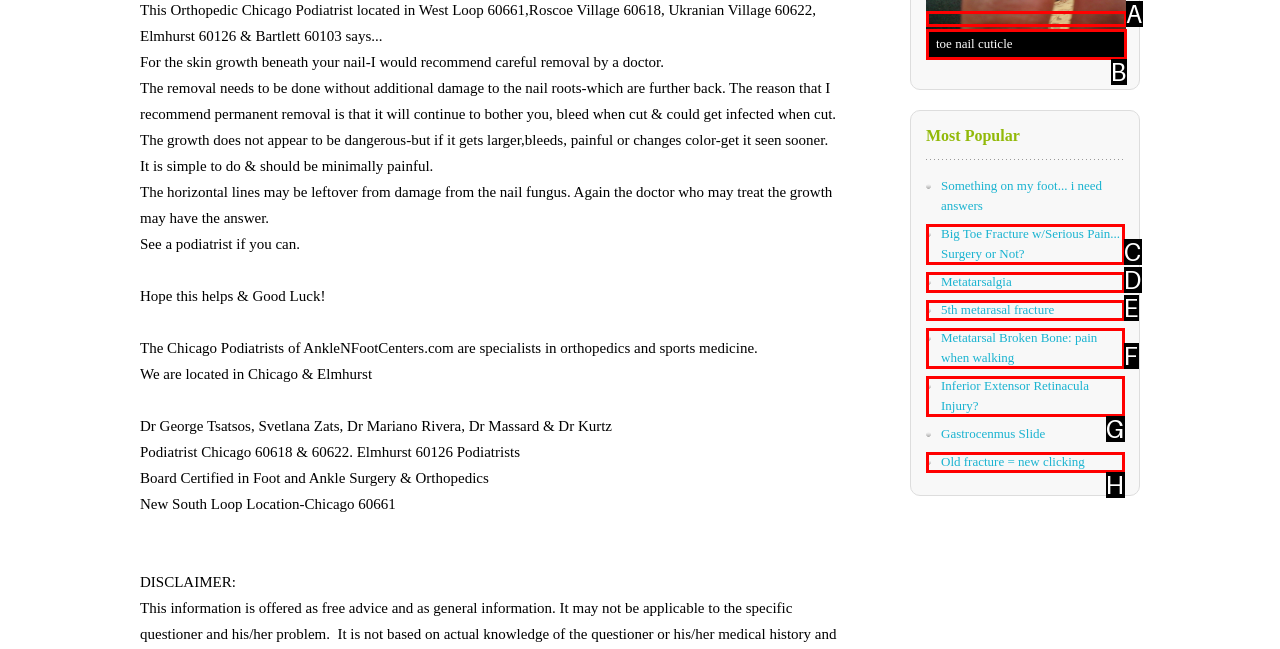Select the option that matches this description: parent_node: toe nail cuticle
Answer by giving the letter of the chosen option.

A